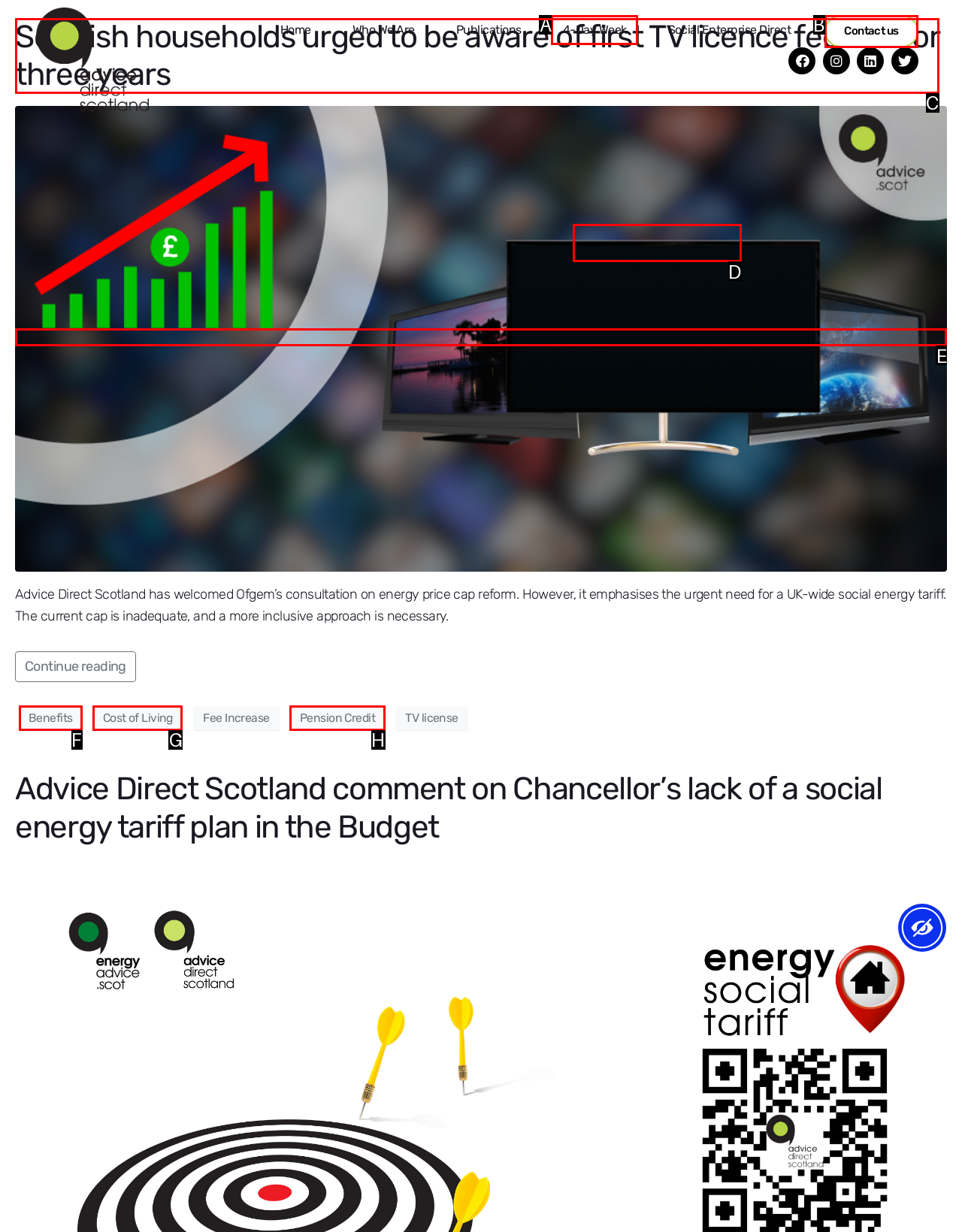Look at the highlighted elements in the screenshot and tell me which letter corresponds to the task: Read more about 'Scottish households urged to be aware of first TV licence fee rise for three years'.

E